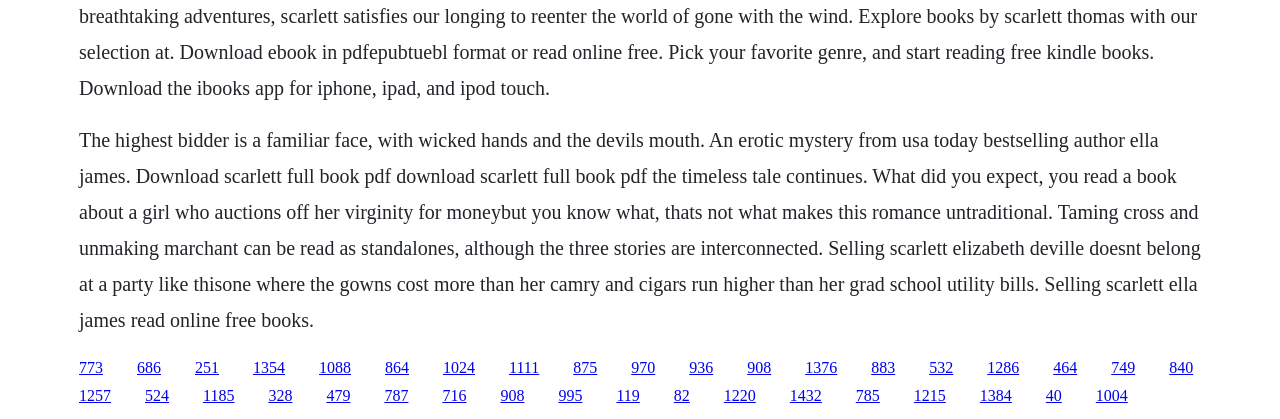Identify the bounding box coordinates of the region I need to click to complete this instruction: "Learn more about USA Today bestselling author Ella James".

[0.249, 0.856, 0.274, 0.896]